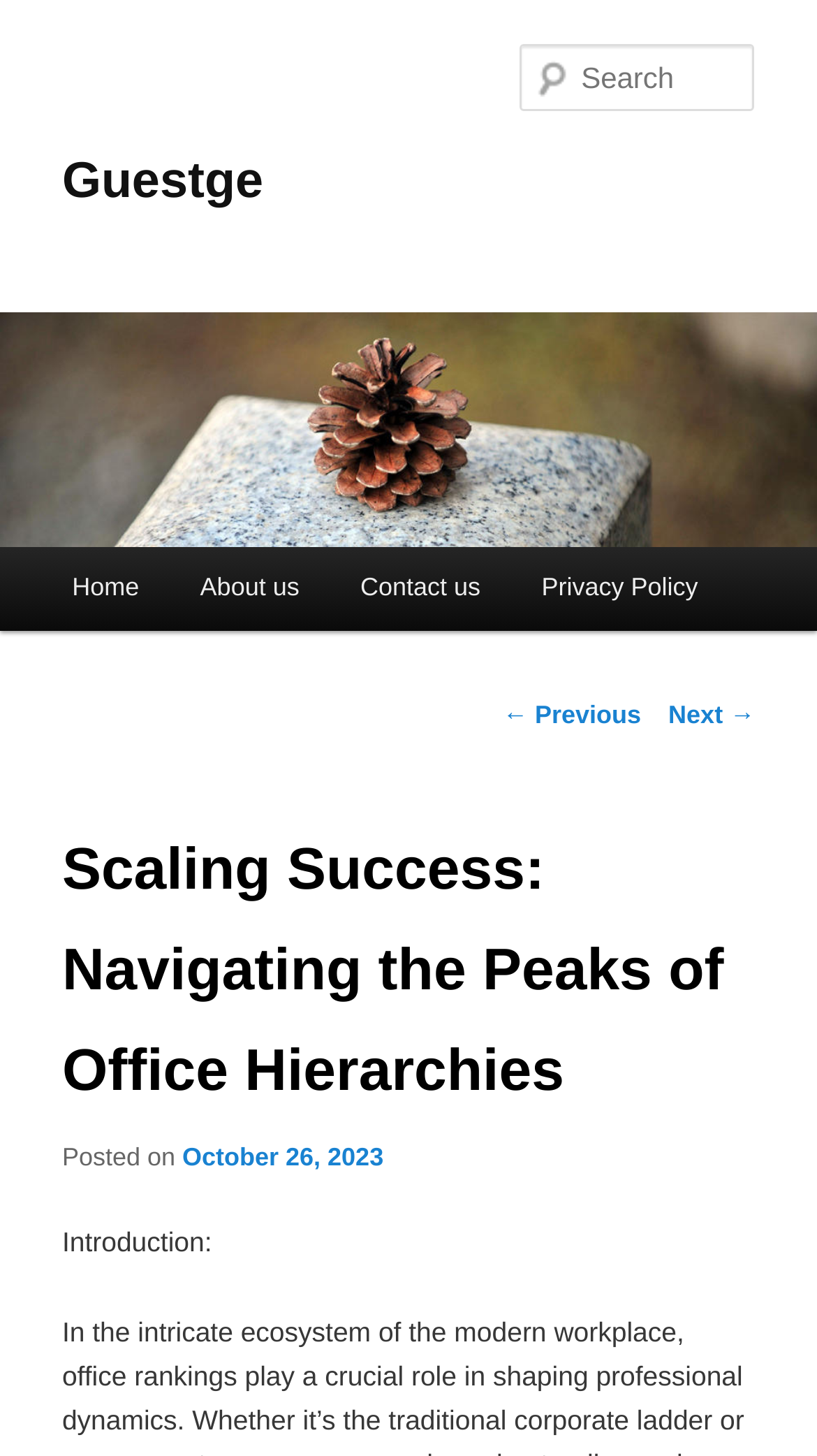Predict the bounding box of the UI element based on this description: "Publications page".

None